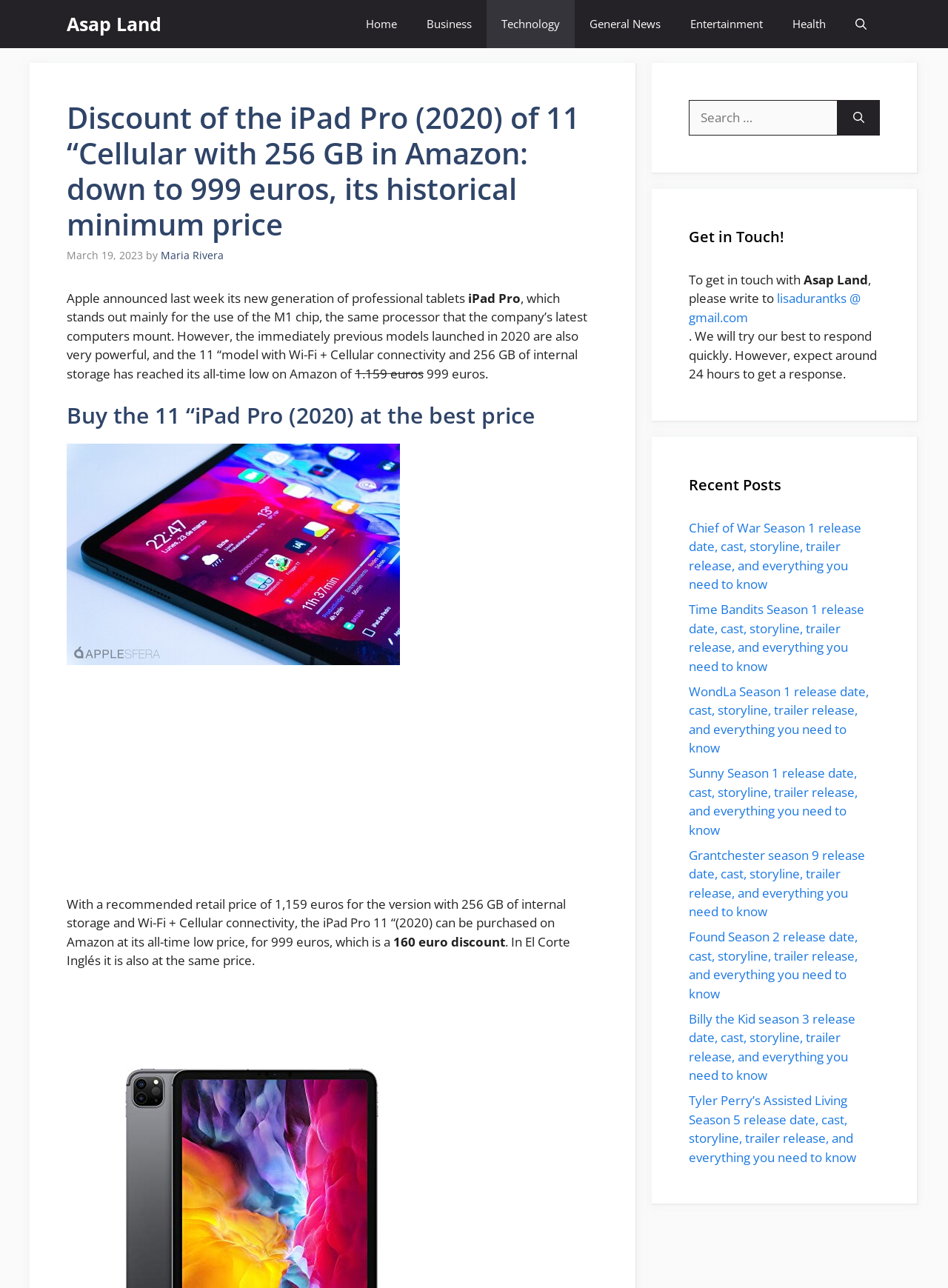What is the discount amount of the iPad Pro (2020) on Amazon?
Using the image, give a concise answer in the form of a single word or short phrase.

160 euro